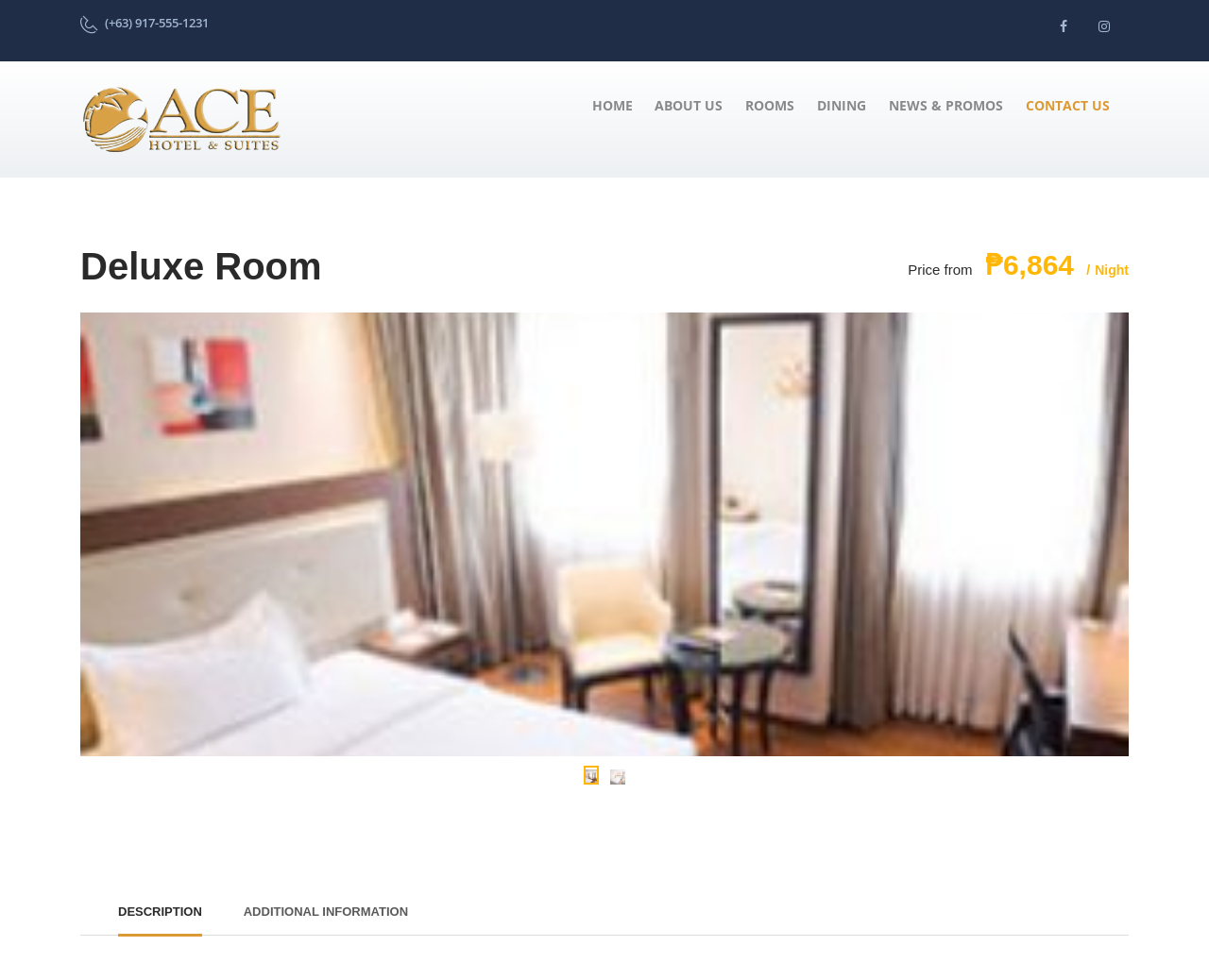How many social media links are there at the top?
Refer to the image and give a detailed answer to the question.

I counted the number of link elements at the top section of the webpage that represent social media links, which are '' and '', and found that there are 2 social media links.